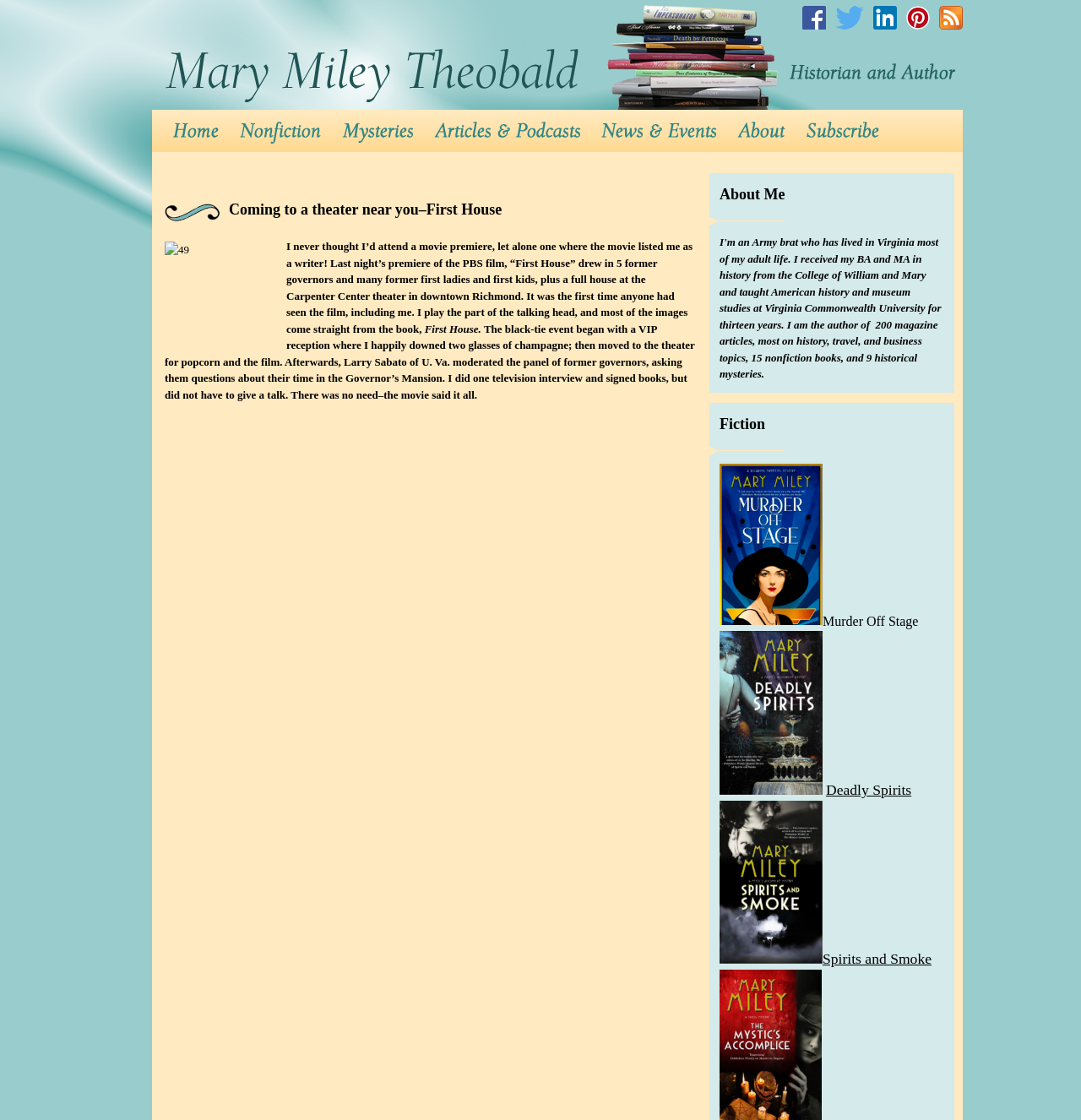Please identify the coordinates of the bounding box that should be clicked to fulfill this instruction: "Read the article 'Coming to a theater near you–First House'".

[0.152, 0.177, 0.645, 0.198]